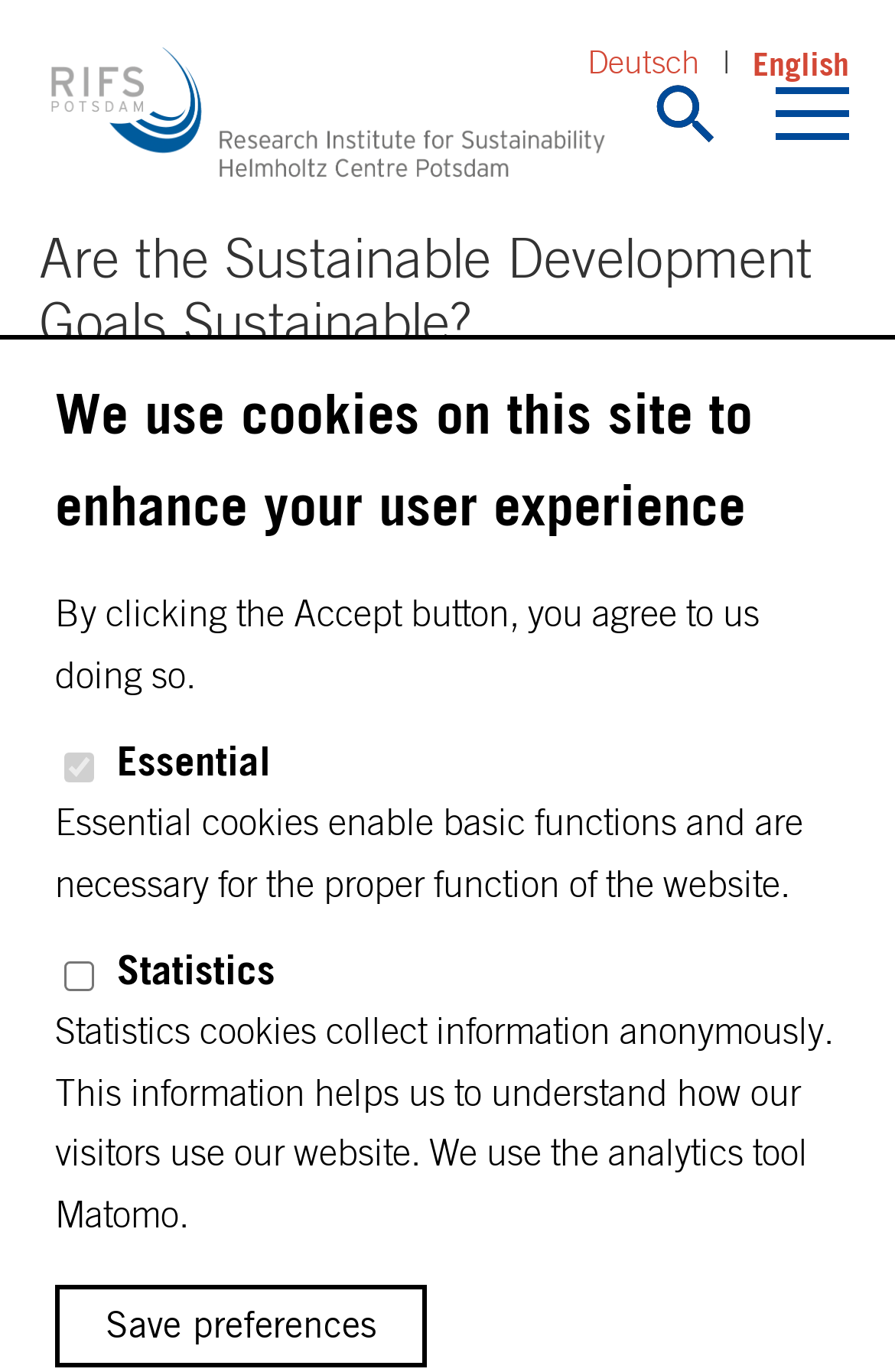Explain in detail what is displayed on the webpage.

The webpage is about the Research Institute for Sustainability, with a focus on the question "Are the Sustainable Development Goals Sustainable?" At the top left corner, there is the IASS Logo, which is an image. Below the logo, there are two links: "Jump to main content" and "Jump to search". On the top right corner, there is a link "Back to top". 

A navigation menu labeled "Meta Navigation" is located at the top center of the page. Next to it, there is a search bar with a button labeled "Search". On the top right corner, there is a button labeled "Menu Menu". 

The page has a language selection option, with links to switch between "Deutsch" and "English" located at the top center of the page. 

The main content of the page starts with a headline "Are the Sustainable Development Goals Sustainable?" followed by a figure with an image of deforestation in Poland and a caption. 

Below the figure, there are three social media links to share the content on Twitter, LinkedIn, and other platforms. The date "16.03.2015" is displayed below the social media links. 

The main content area also includes a section about cookies, with a heading "We use cookies on this site to enhance your user experience". There are two checkboxes, one for "Essential" cookies and one for "Statistics" cookies, along with descriptive text for each option. A "Save preferences" button is located at the bottom of this section.